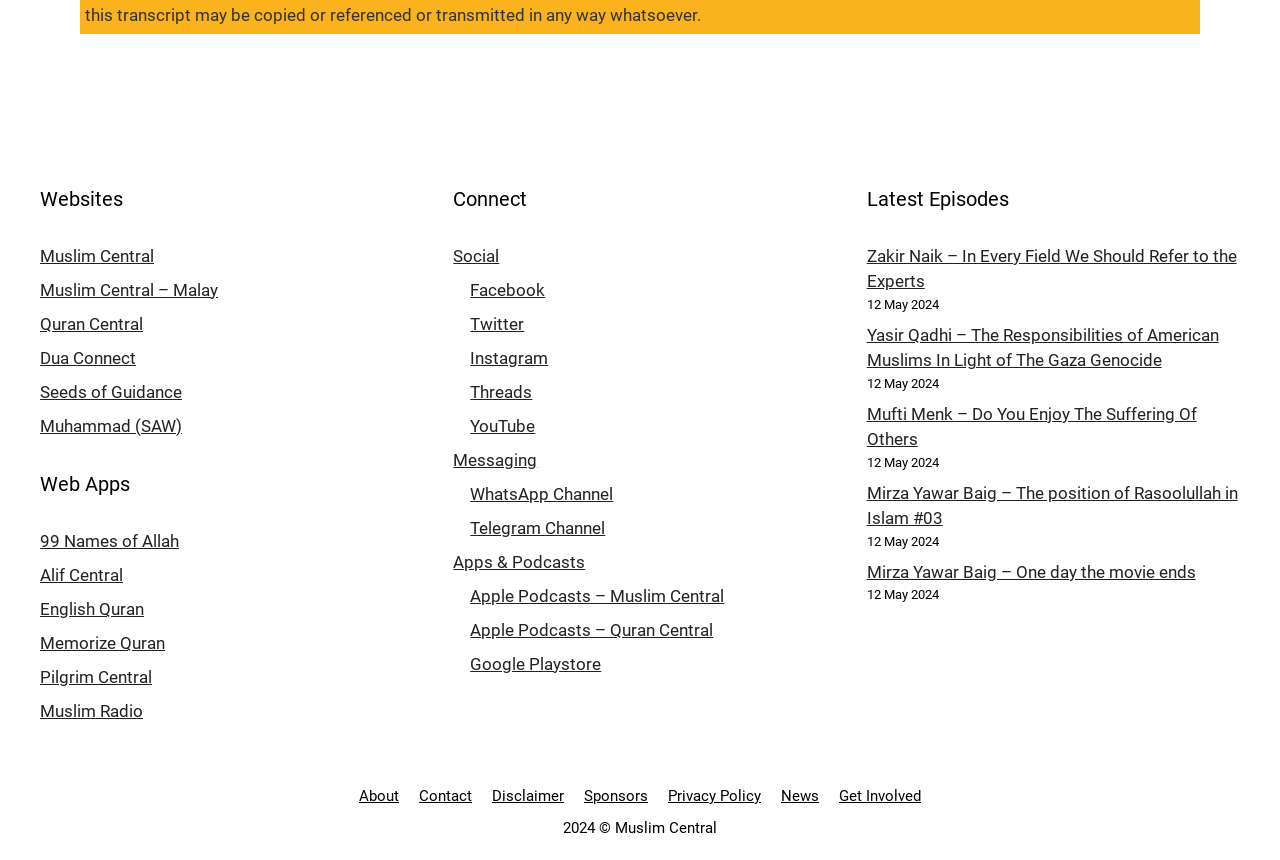Please give a one-word or short phrase response to the following question: 
What is the copyright year of the website?

2024